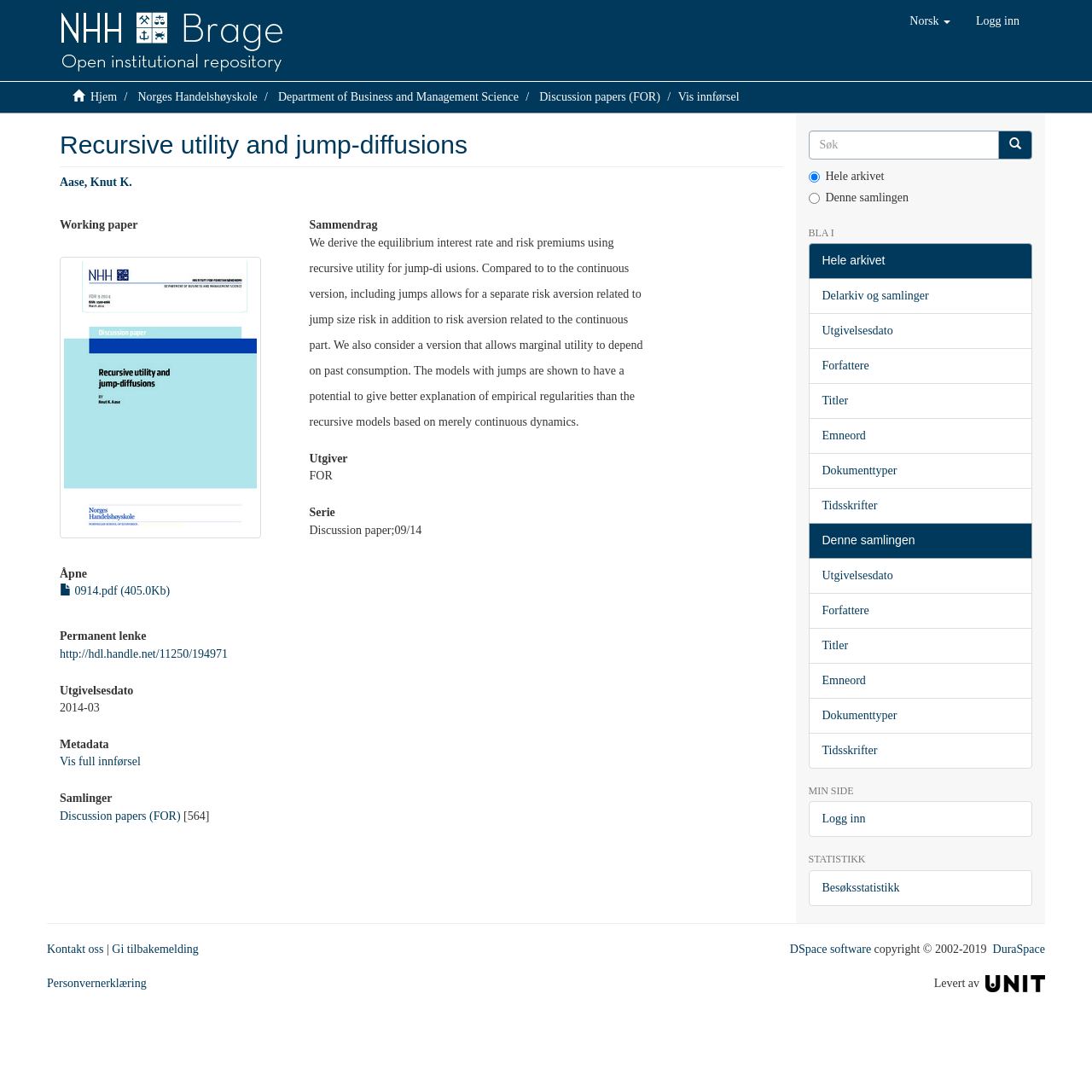Identify the bounding box coordinates of the area that should be clicked in order to complete the given instruction: "Check the Twitter link". The bounding box coordinates should be four float numbers between 0 and 1, i.e., [left, top, right, bottom].

None